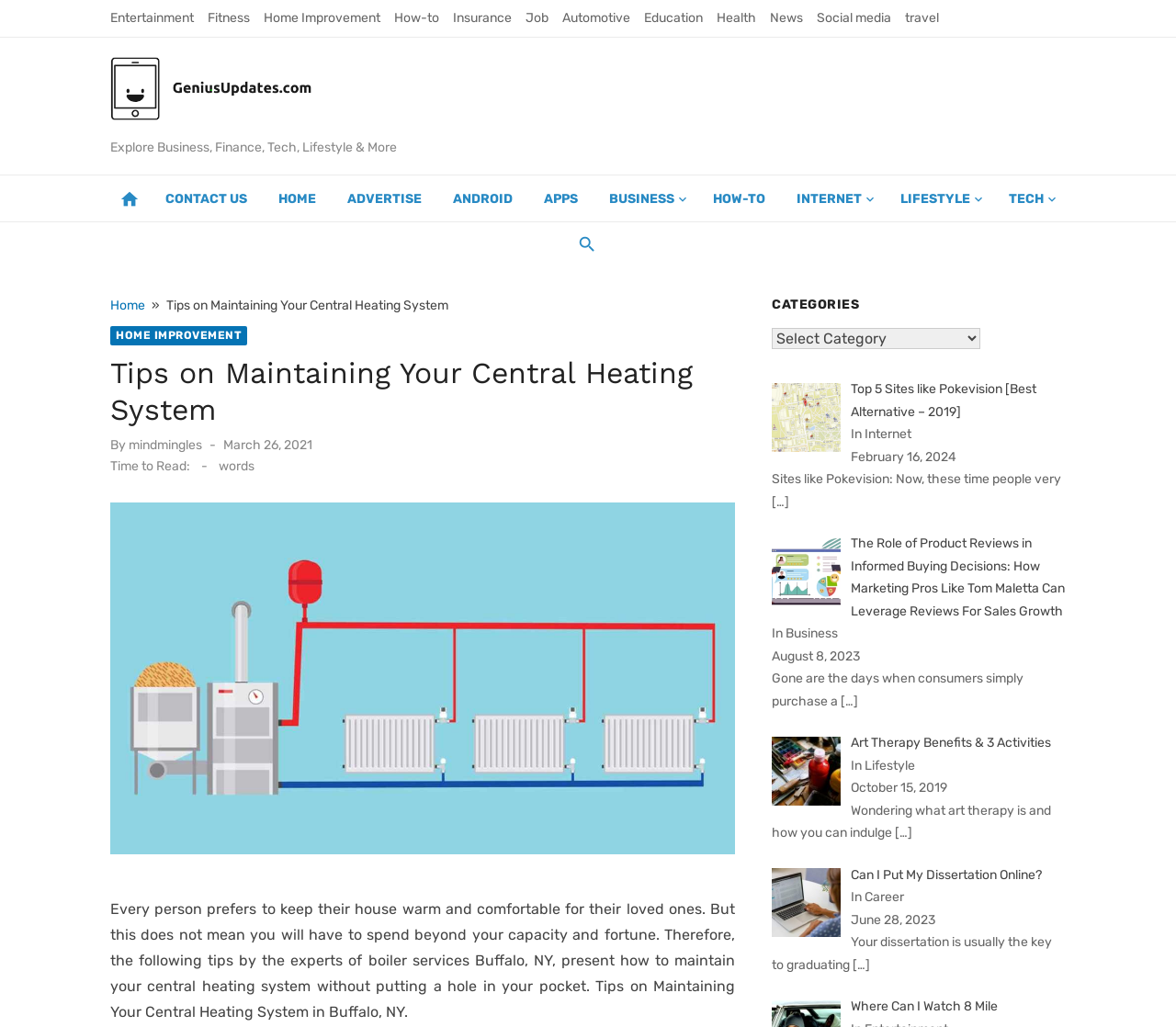Answer the question below in one word or phrase:
How many words are in the article?

words